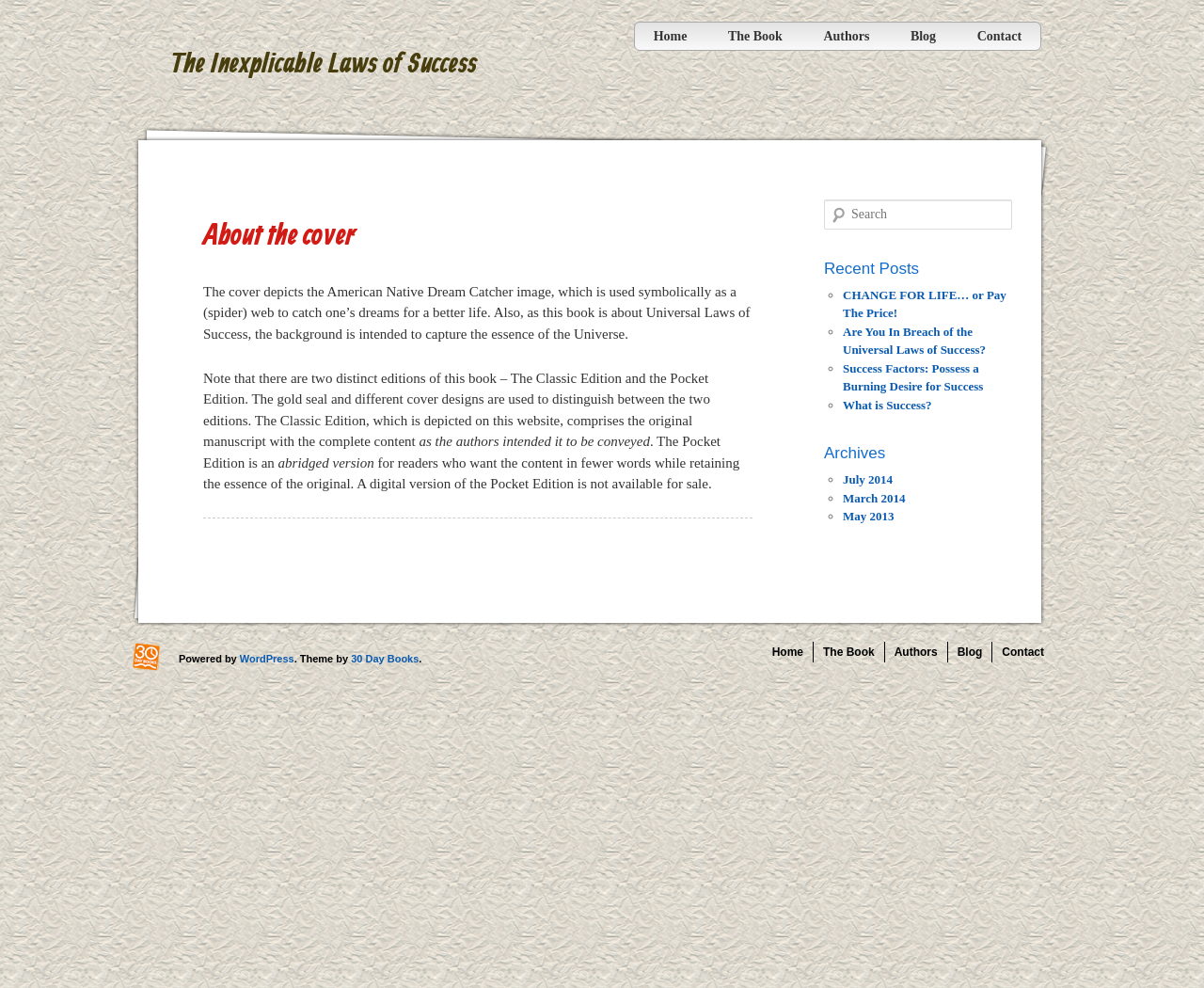Detail the webpage's structure and highlights in your description.

This webpage is about the cover of "The Inexplicable Laws of Success" book. At the top, there is a heading with the book title, and a link to the book's main page. Below it, there are five navigation links: "Home", "The Book", "Authors", "Blog", and "Contact", which are aligned horizontally.

The main content area is divided into two sections. On the left, there is an article about the book cover, which includes a heading "About the cover" and three paragraphs of text describing the cover's design and symbolism. The text explains that the cover features a Native American Dream Catcher image and discusses the differences between the Classic Edition and the Pocket Edition of the book.

On the right, there is a complementary section with a search box at the top, followed by a heading "Recent Posts" and a list of four recent blog posts with links. Below the list, there is a heading "Archives" with a list of three archived posts with links.

At the bottom of the page, there is a footer section with a small image, a "Powered by WordPress" message, and a theme credit to "30 Day Books". There are also five links to the main pages of the website: "Home", "The Book", "Authors", "Blog", and "Contact", which are aligned horizontally.